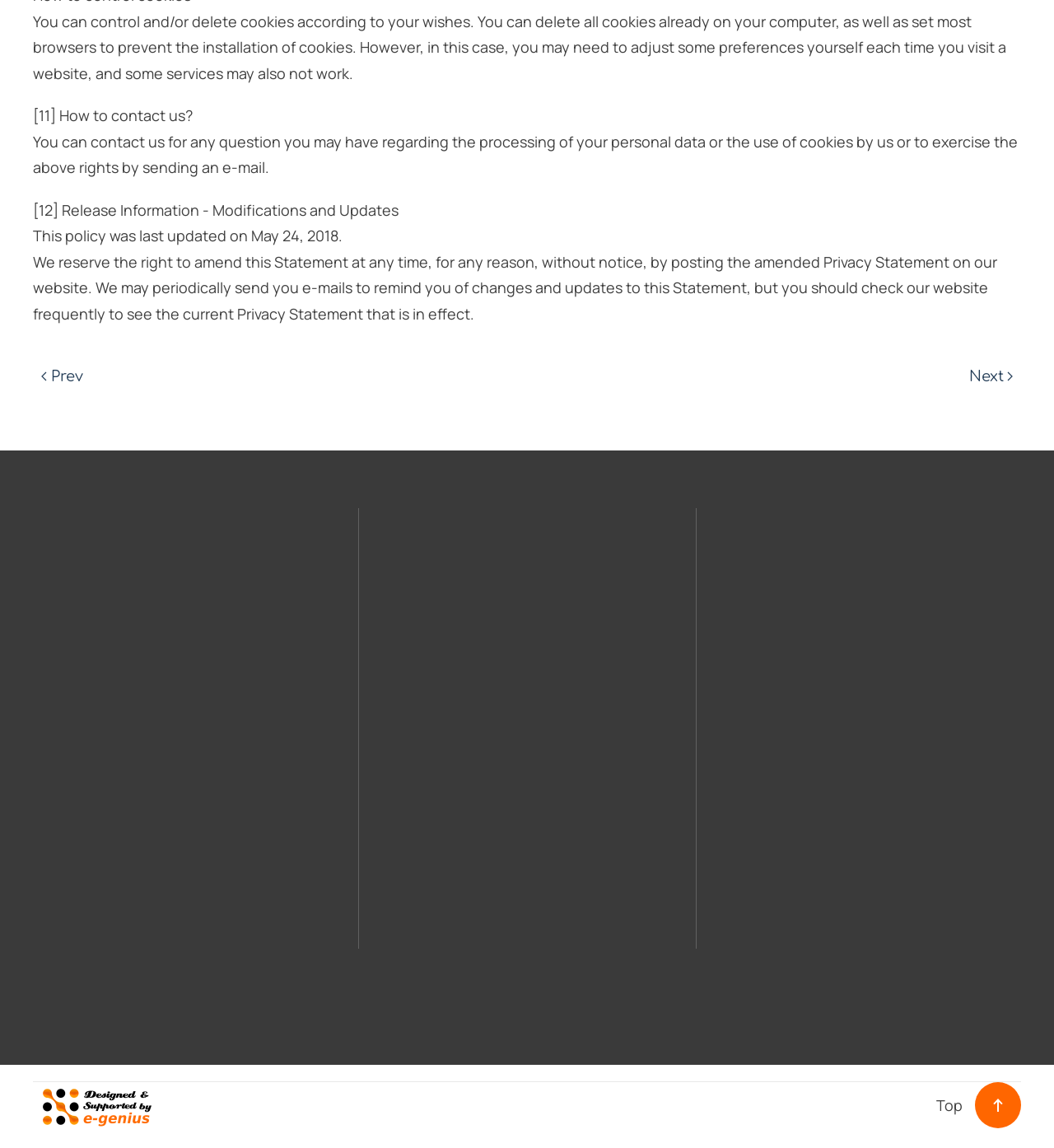From the screenshot, find the bounding box of the UI element matching this description: "title="e-genius.gr ...intelligent web software"". Supply the bounding box coordinates in the form [left, top, right, bottom], each a float between 0 and 1.

[0.031, 0.954, 0.144, 0.971]